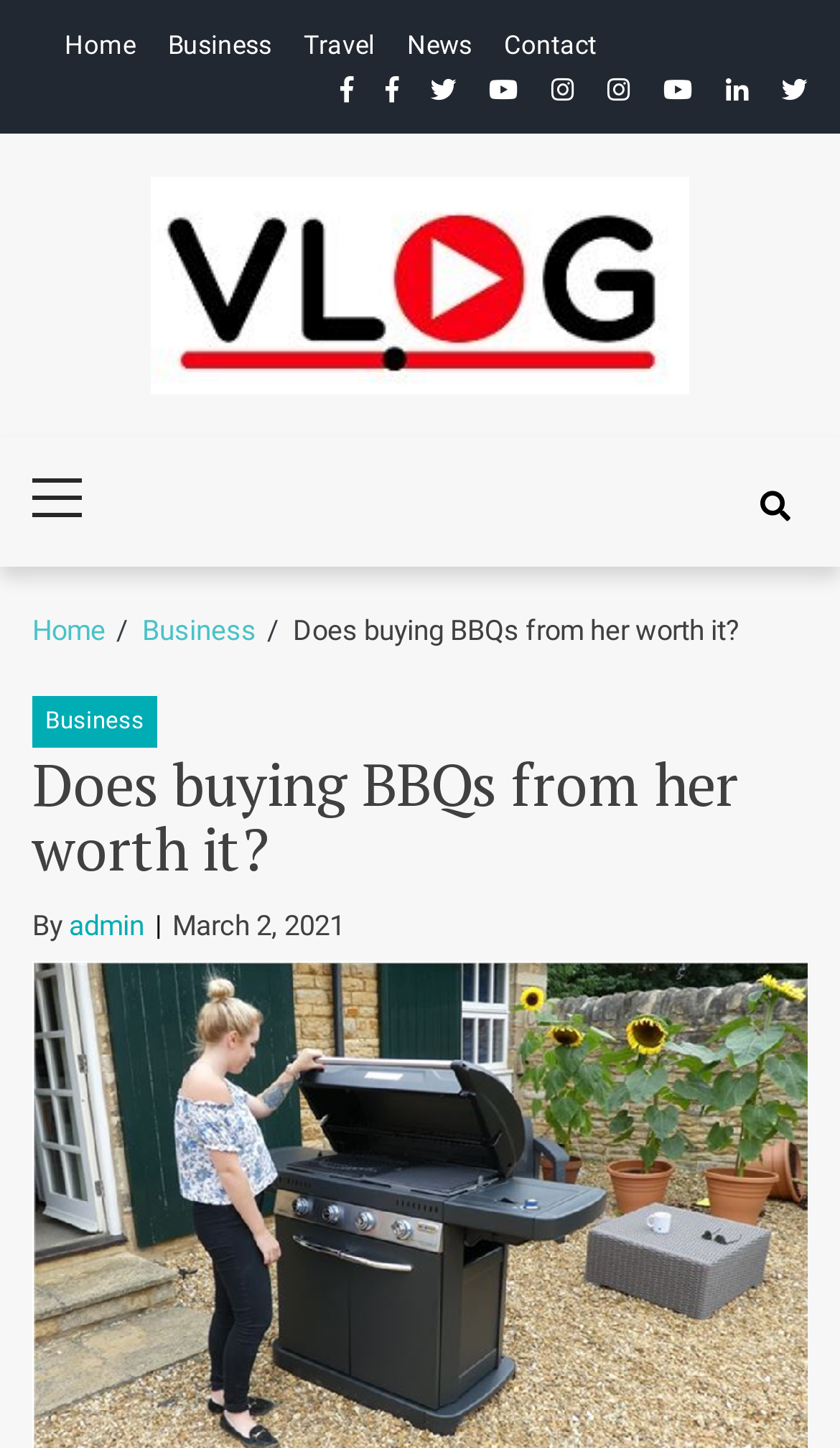Find the bounding box coordinates of the area to click in order to follow the instruction: "go to home page".

[0.077, 0.021, 0.162, 0.042]